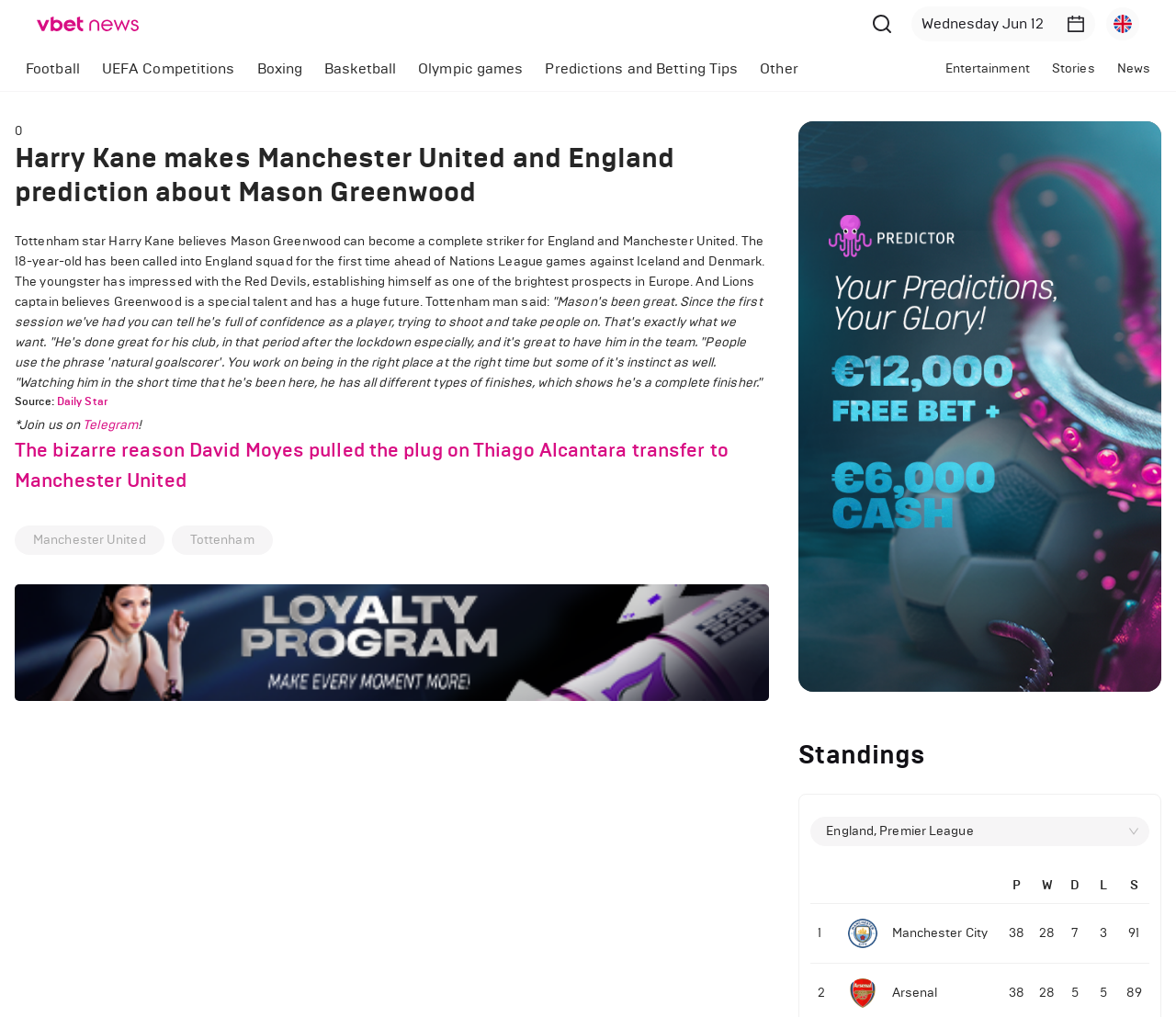Can you find the bounding box coordinates for the element to click on to achieve the instruction: "Select a date"?

[0.784, 0.012, 0.904, 0.035]